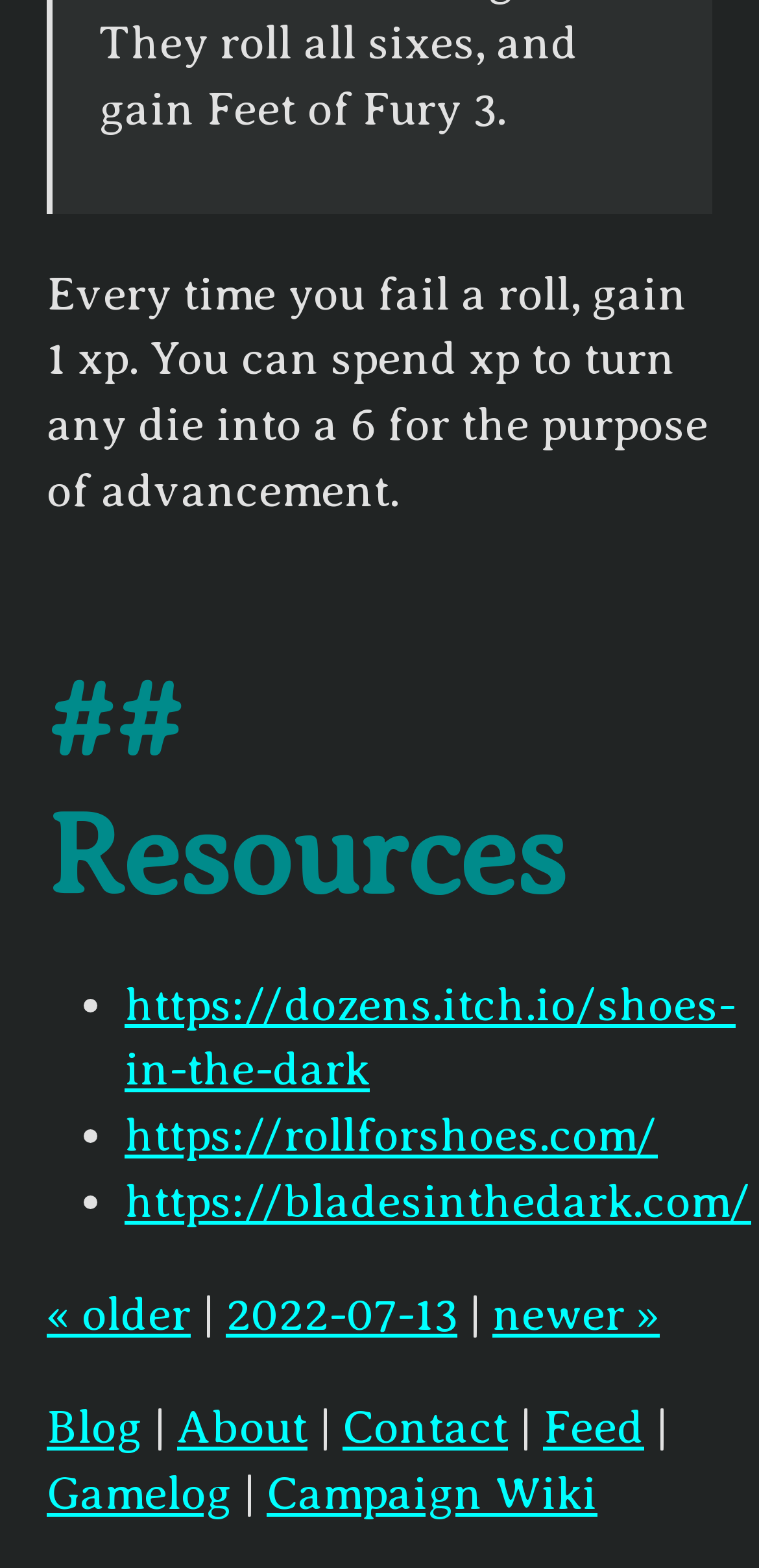How many resources are listed?
Answer the question with a detailed and thorough explanation.

Under the heading '##Resources', there are three ListMarker elements, each followed by a link. This suggests that there are three resources listed.